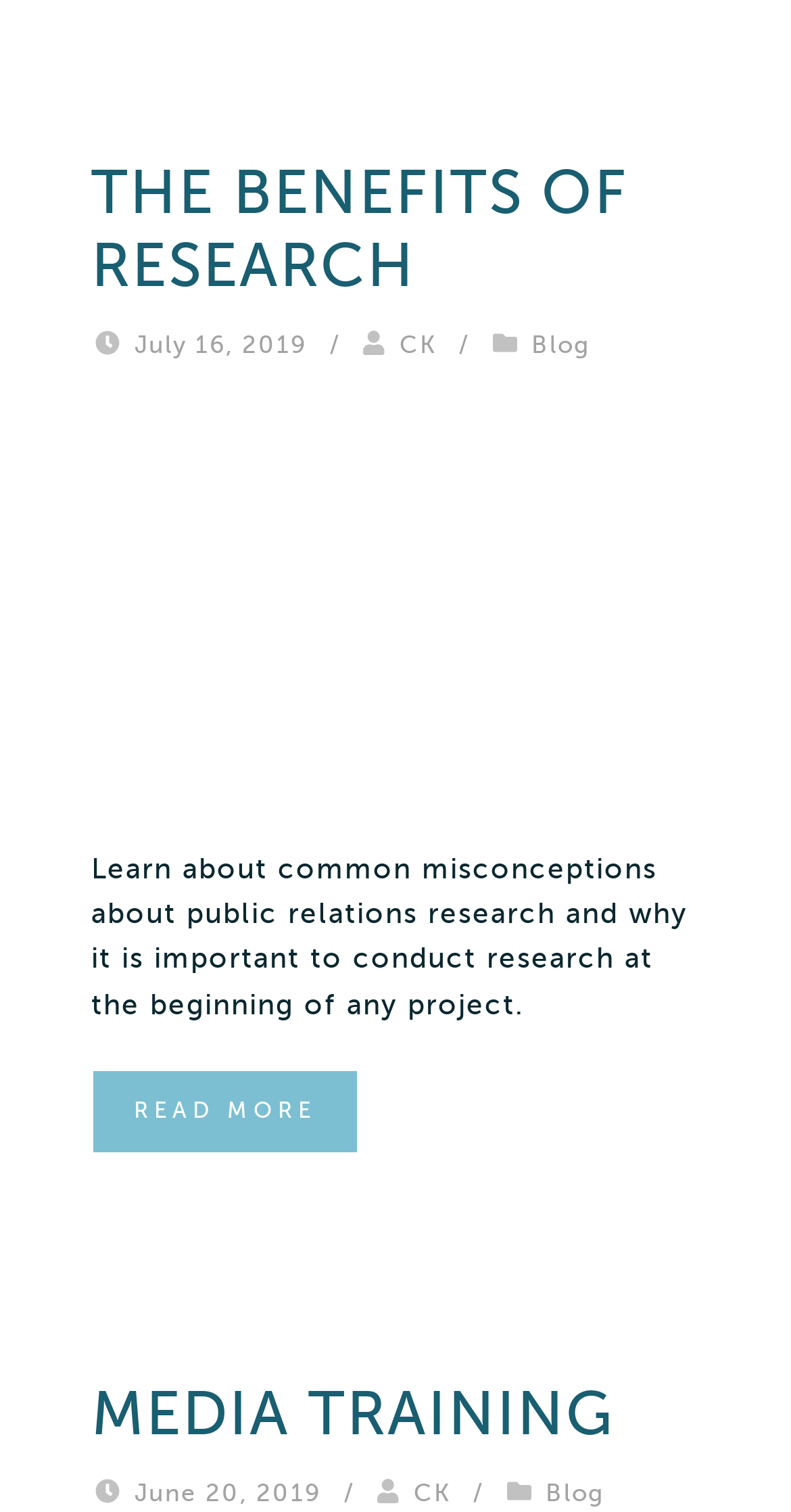What is the title of the first article?
Provide a well-explained and detailed answer to the question.

The title of the first article can be found in the header section of the webpage, which is 'THE BENEFITS OF RESEARCH'.